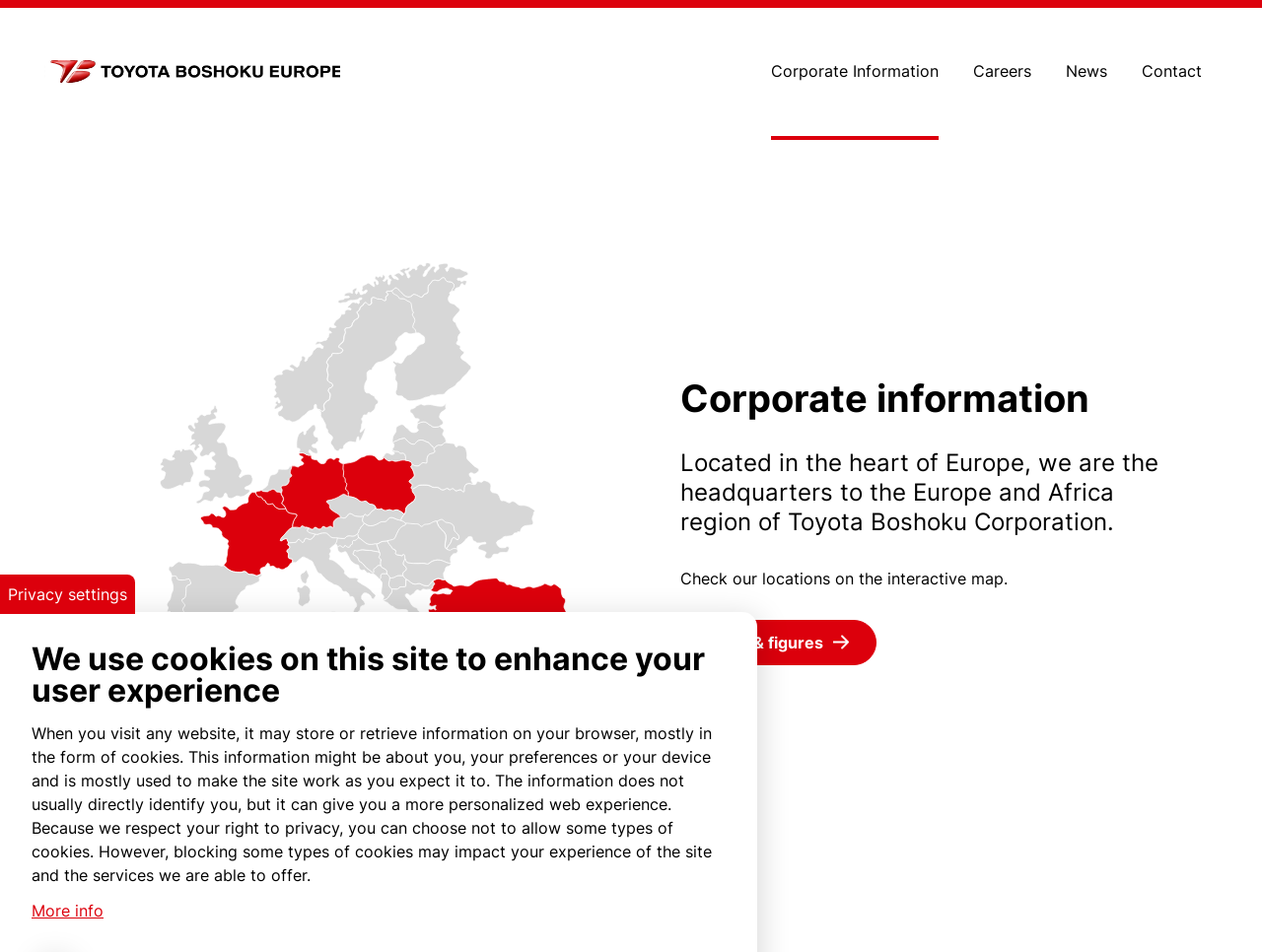Using the description: "Content Types", identify the bounding box of the corresponding UI element in the screenshot.

None